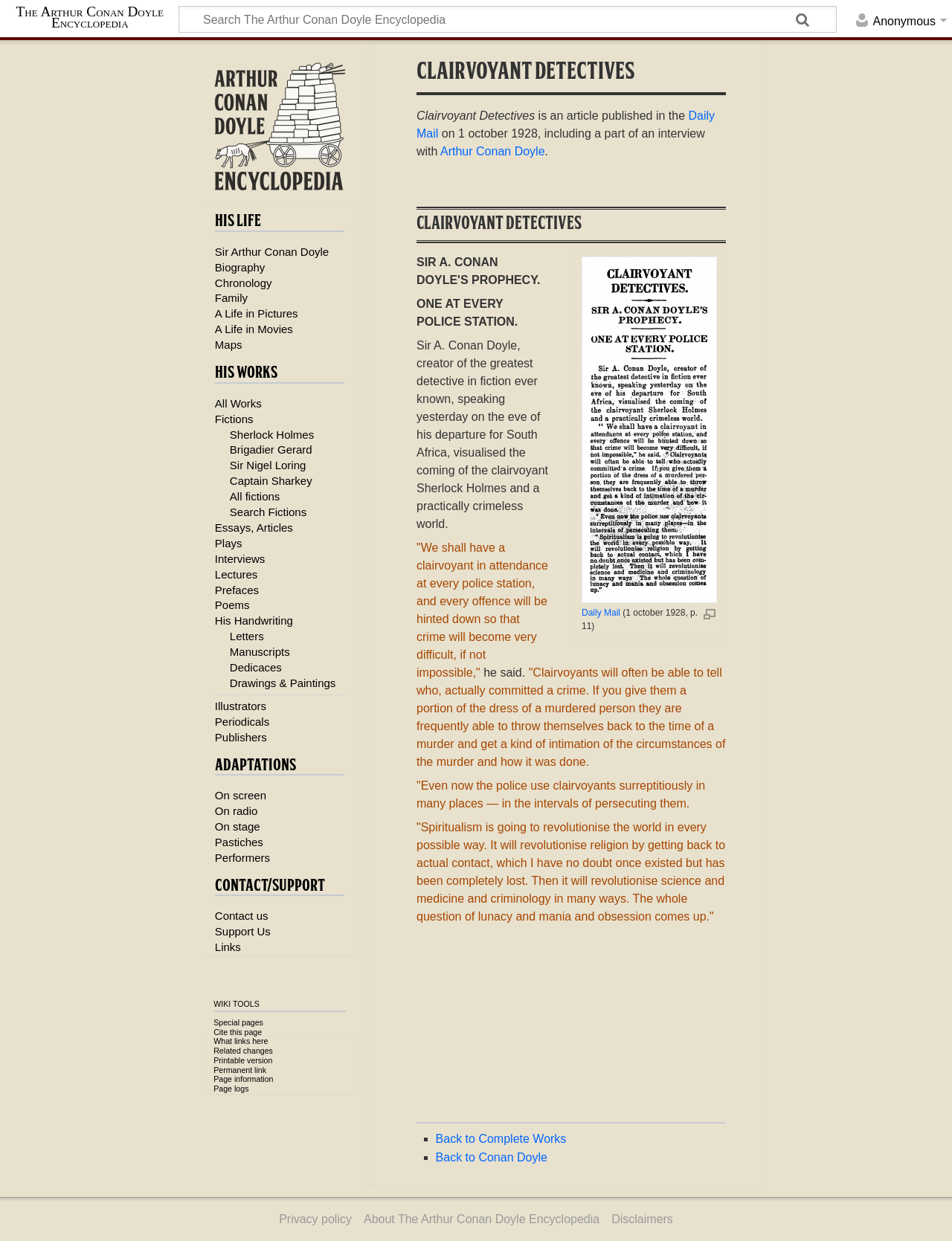Provide the bounding box coordinates of the HTML element this sentence describes: "Biography". The bounding box coordinates consist of four float numbers between 0 and 1, i.e., [left, top, right, bottom].

[0.226, 0.21, 0.278, 0.22]